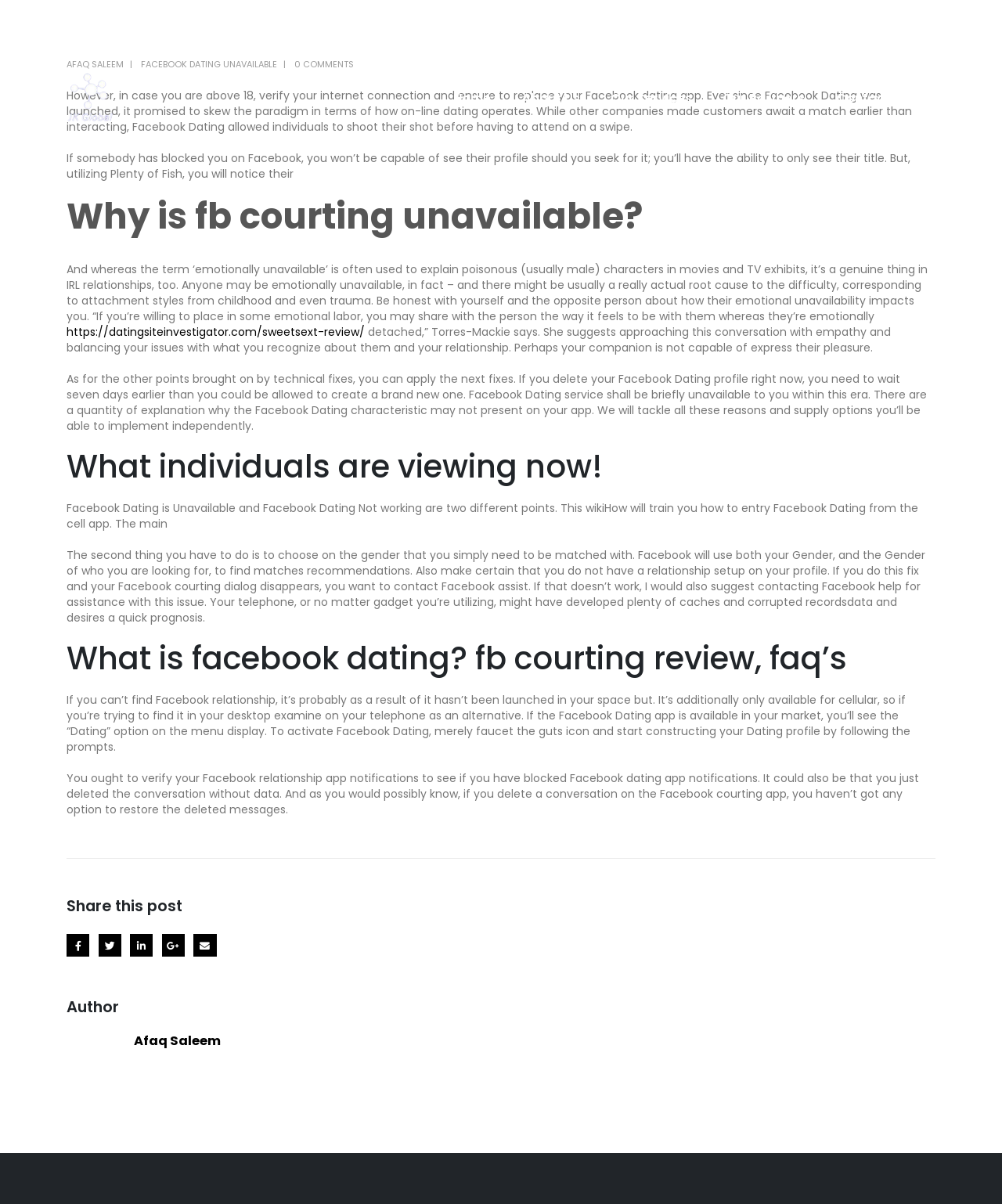Determine the bounding box coordinates of the region to click in order to accomplish the following instruction: "Share this post on Facebook". Provide the coordinates as four float numbers between 0 and 1, specifically [left, top, right, bottom].

[0.066, 0.776, 0.089, 0.795]